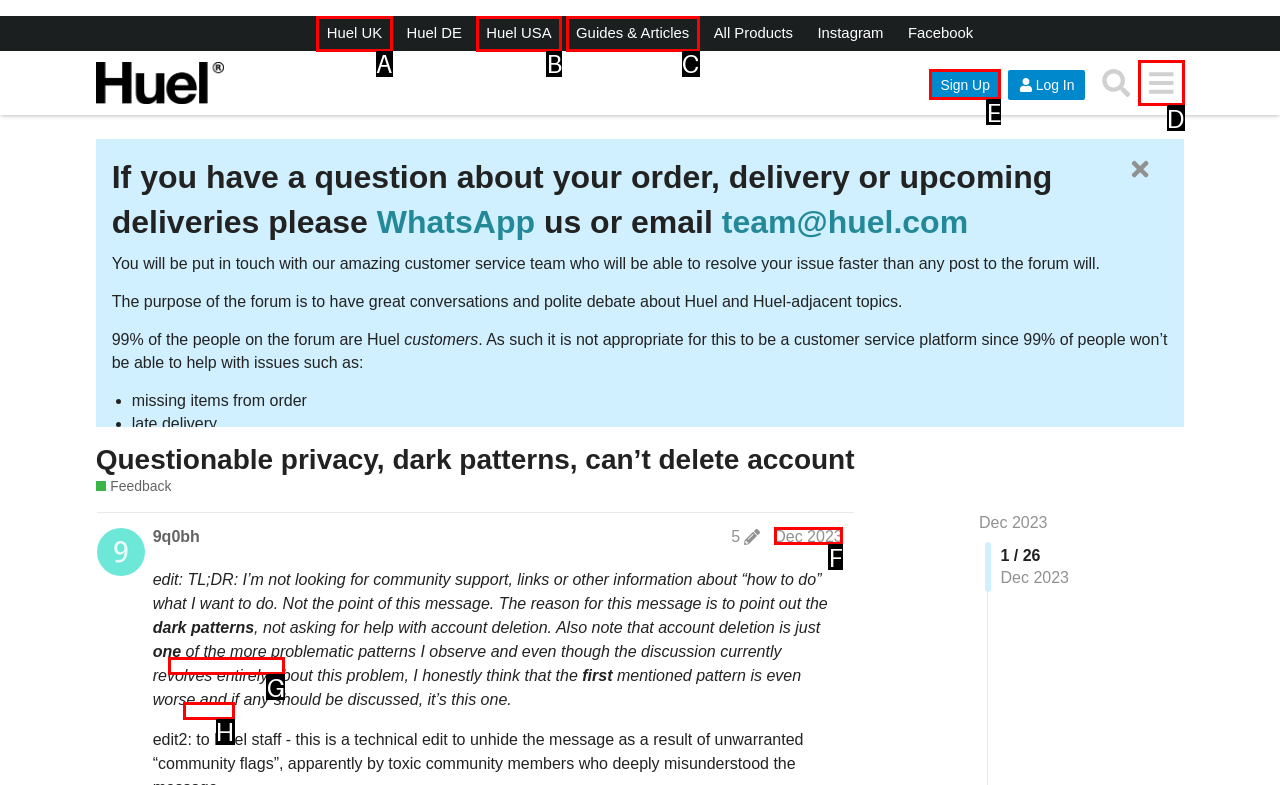Tell me which one HTML element best matches the description: Guides & Articles Answer with the option's letter from the given choices directly.

C